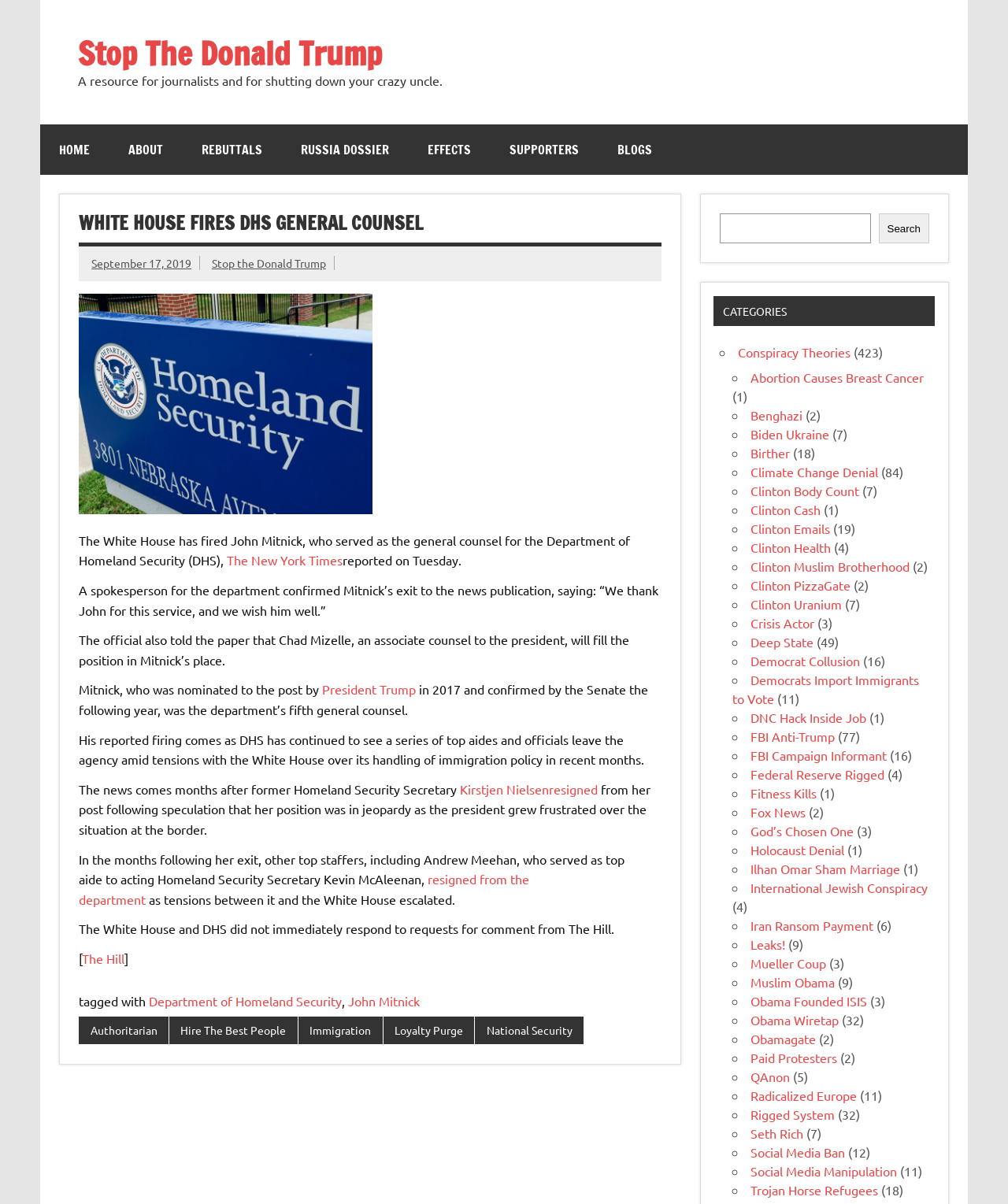Identify and provide the main heading of the webpage.

WHITE HOUSE FIRES DHS GENERAL COUNSEL